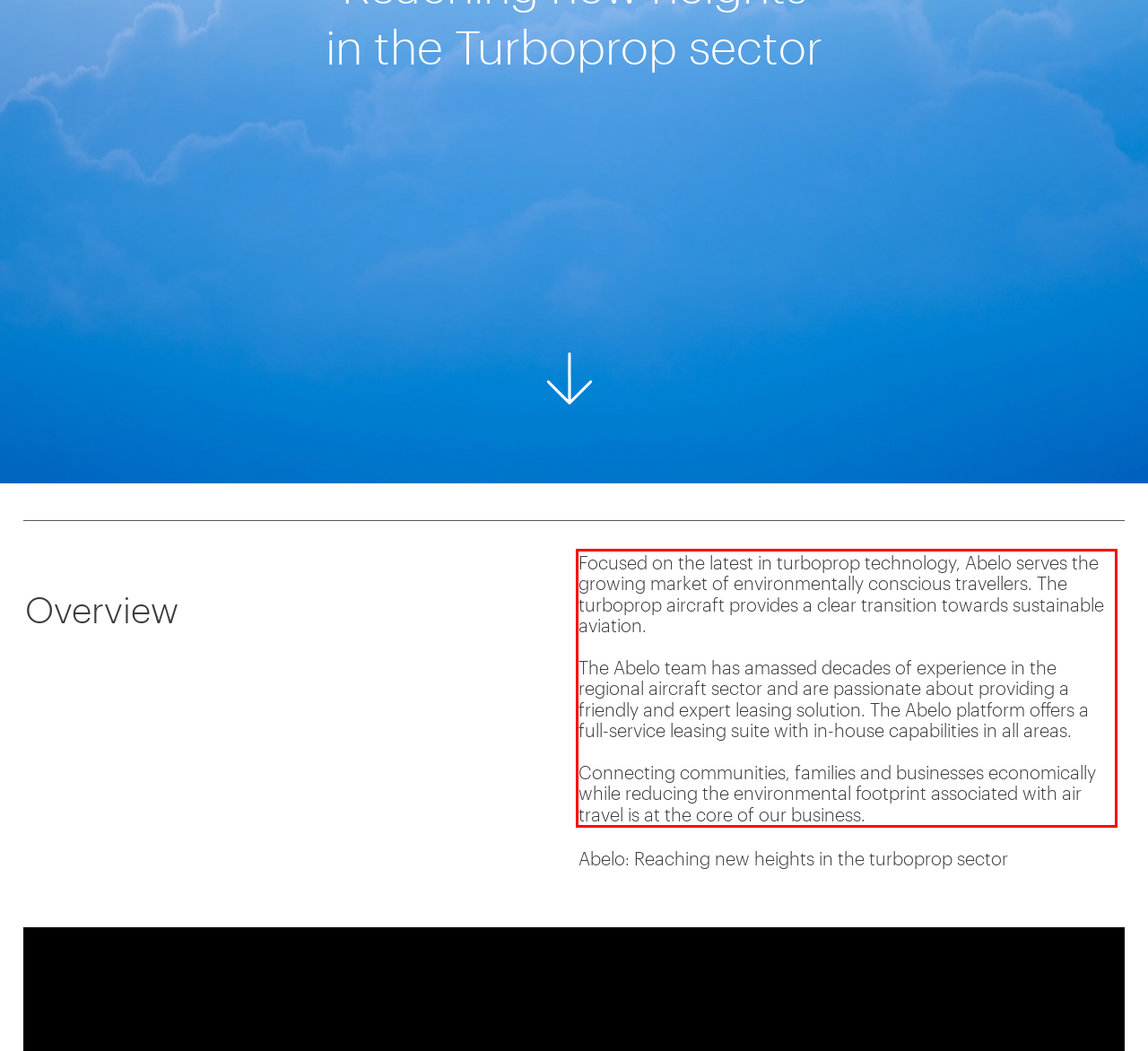Using the provided screenshot of a webpage, recognize the text inside the red rectangle bounding box by performing OCR.

Focused on the latest in turboprop technology, Abelo serves the growing market of environmentally conscious travellers. The turboprop aircraft provides a clear transition towards sustainable aviation. The Abelo team has amassed decades of experience in the regional aircraft sector and are passionate about providing a friendly and expert leasing solution. The Abelo platform offers a full-service leasing suite with in-house capabilities in all areas. Connecting communities, families and businesses economically while reducing the environmental footprint associated with air travel is at the core of our business.